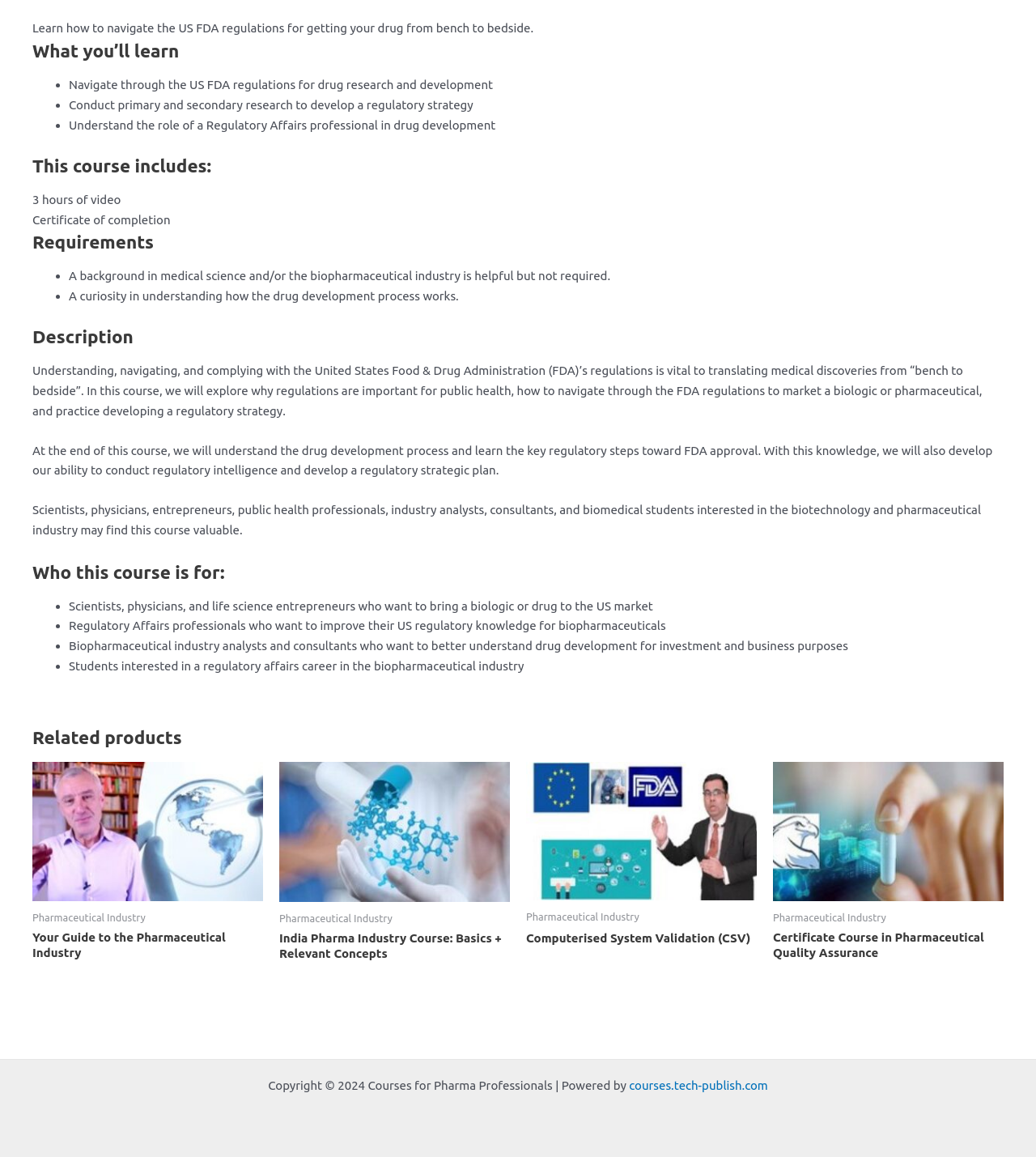Based on the element description Computerised System Validation (CSV), identify the bounding box of the UI element in the given webpage screenshot. The coordinates should be in the format (top-left x, top-left y, bottom-right x, bottom-right y) and must be between 0 and 1.

[0.508, 0.804, 0.73, 0.823]